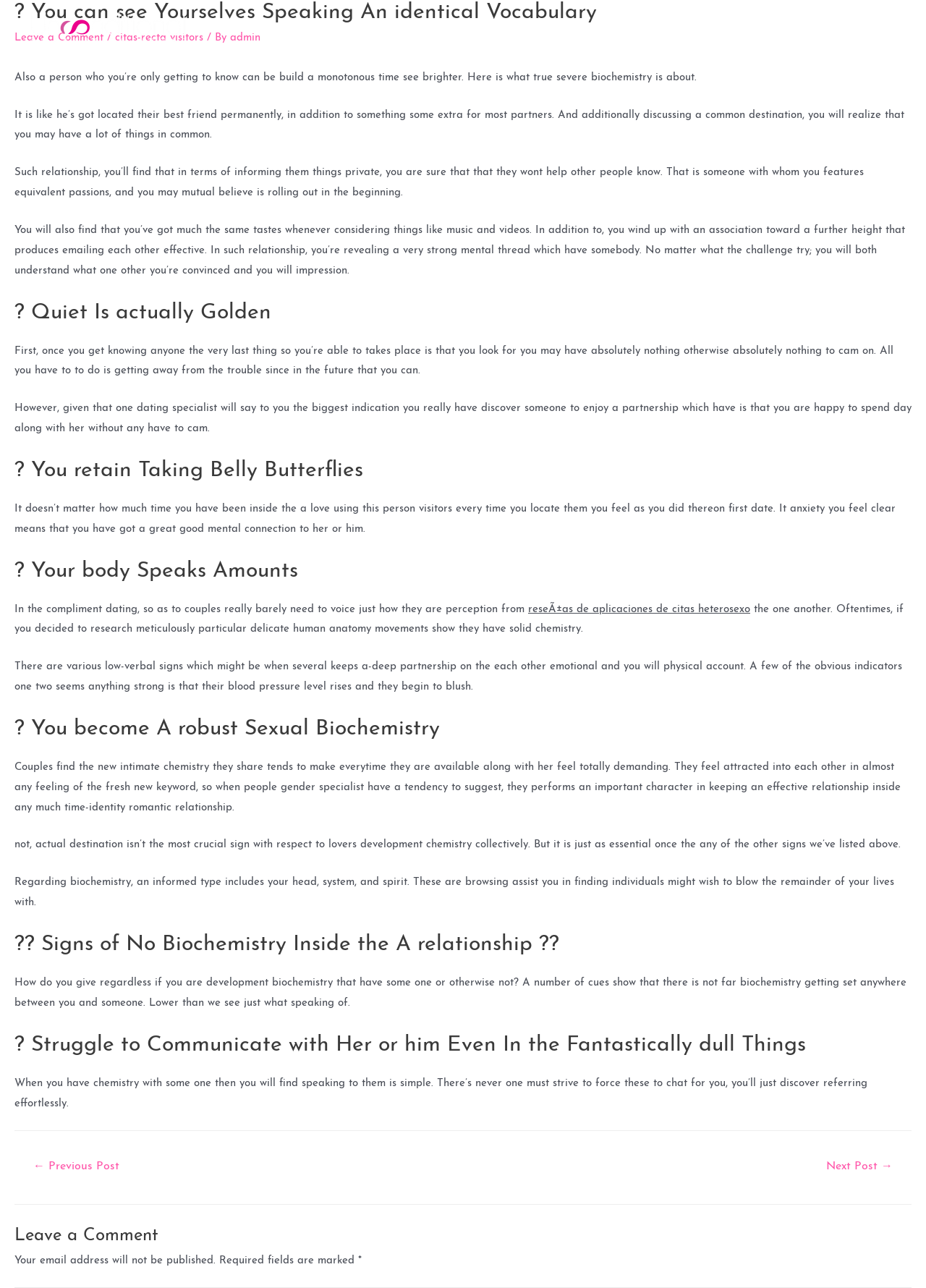What type of content is presented in the 'Posts' navigation section?
Look at the screenshot and respond with one word or a short phrase.

Blog posts